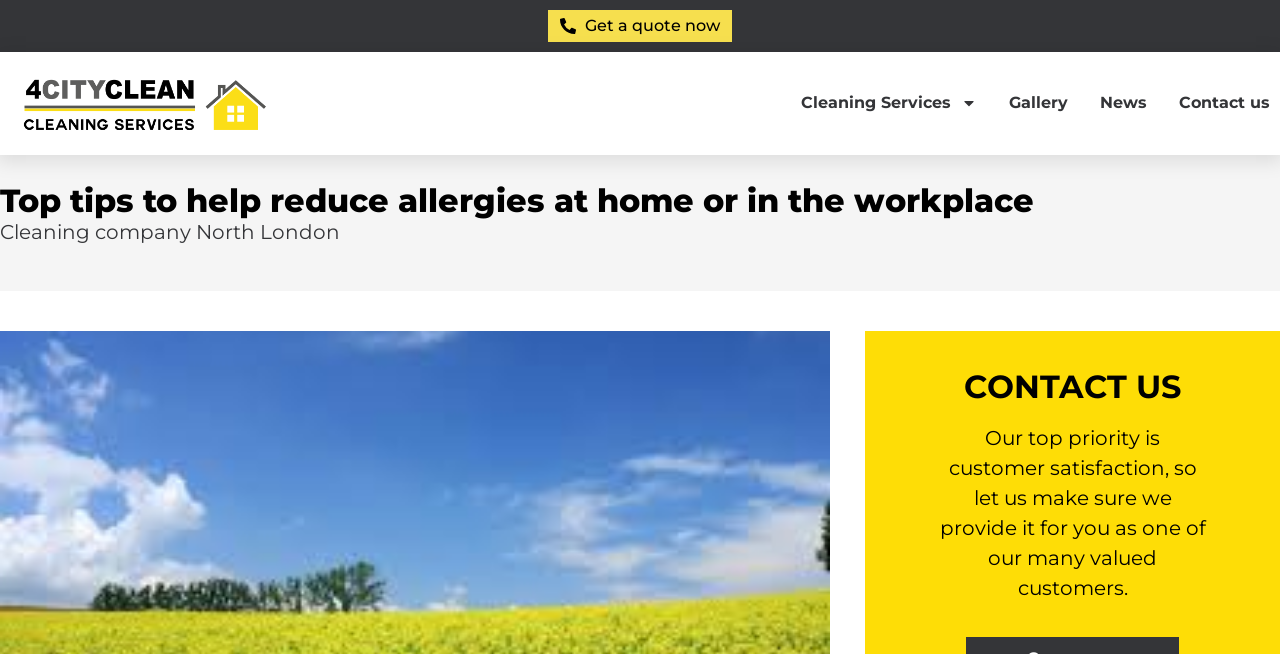What is the location of the company?
Use the image to give a comprehensive and detailed response to the question.

The location of the company can be found in the StaticText element with the text 'Cleaning company North London'.